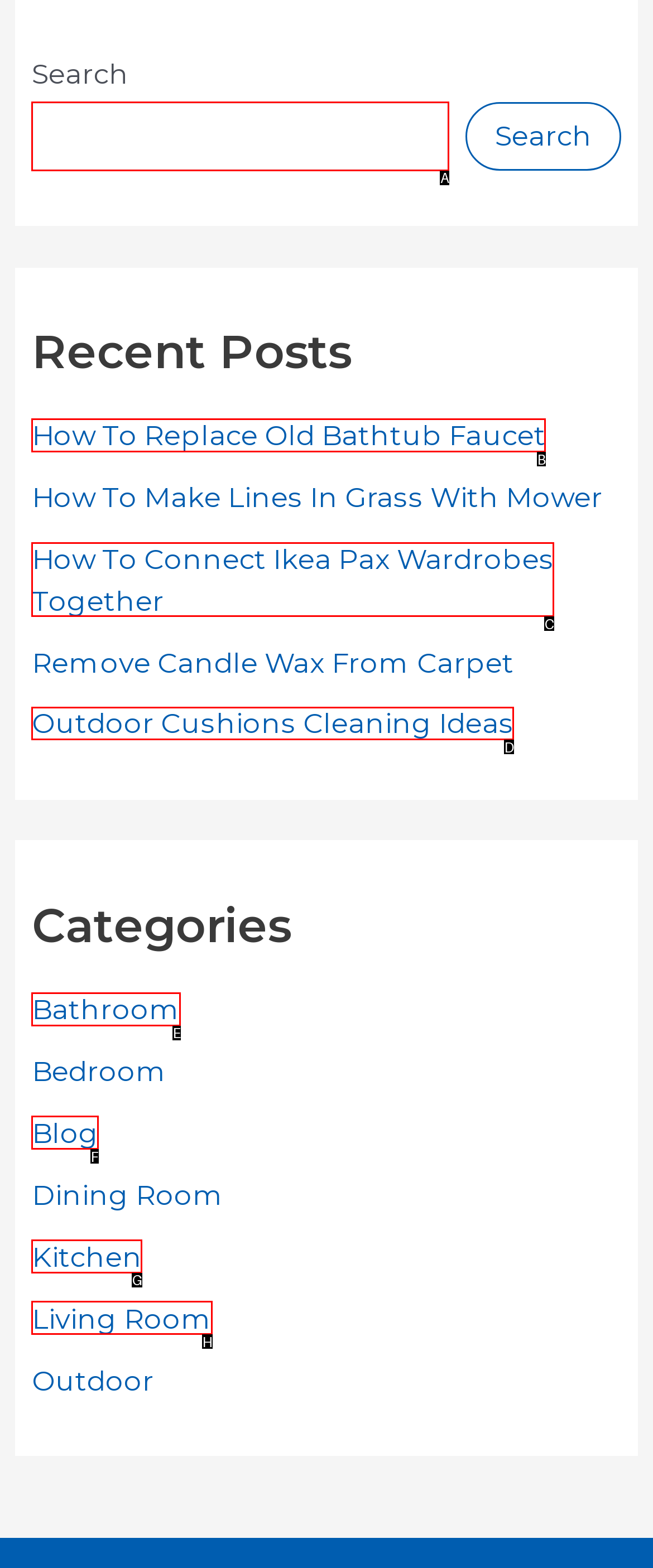Select the appropriate bounding box to fulfill the task: Click on outdoor cushions cleaning ideas Respond with the corresponding letter from the choices provided.

D